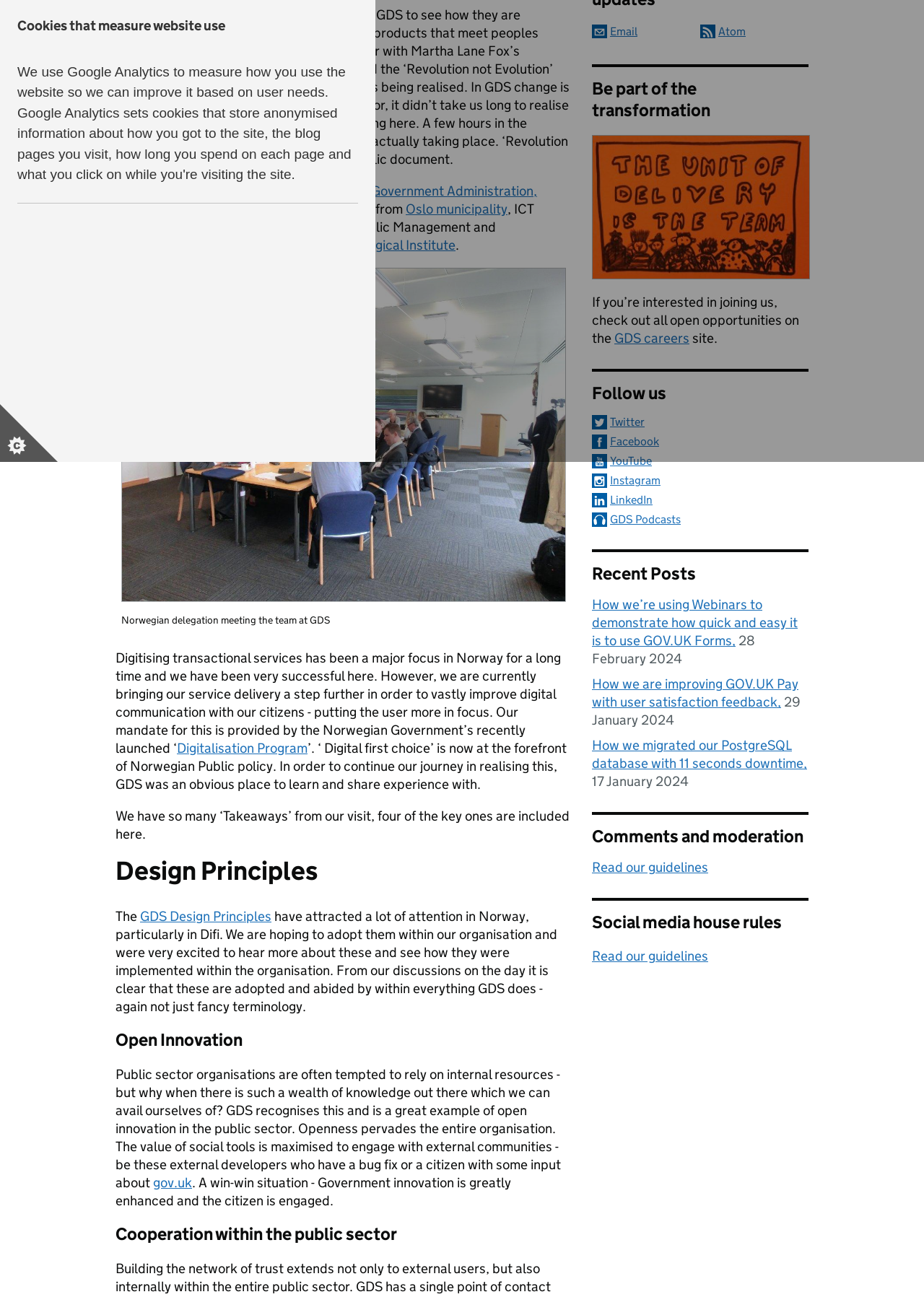Identify the bounding box for the UI element specified in this description: "Digitalisation Program". The coordinates must be four float numbers between 0 and 1, formatted as [left, top, right, bottom].

[0.191, 0.57, 0.333, 0.583]